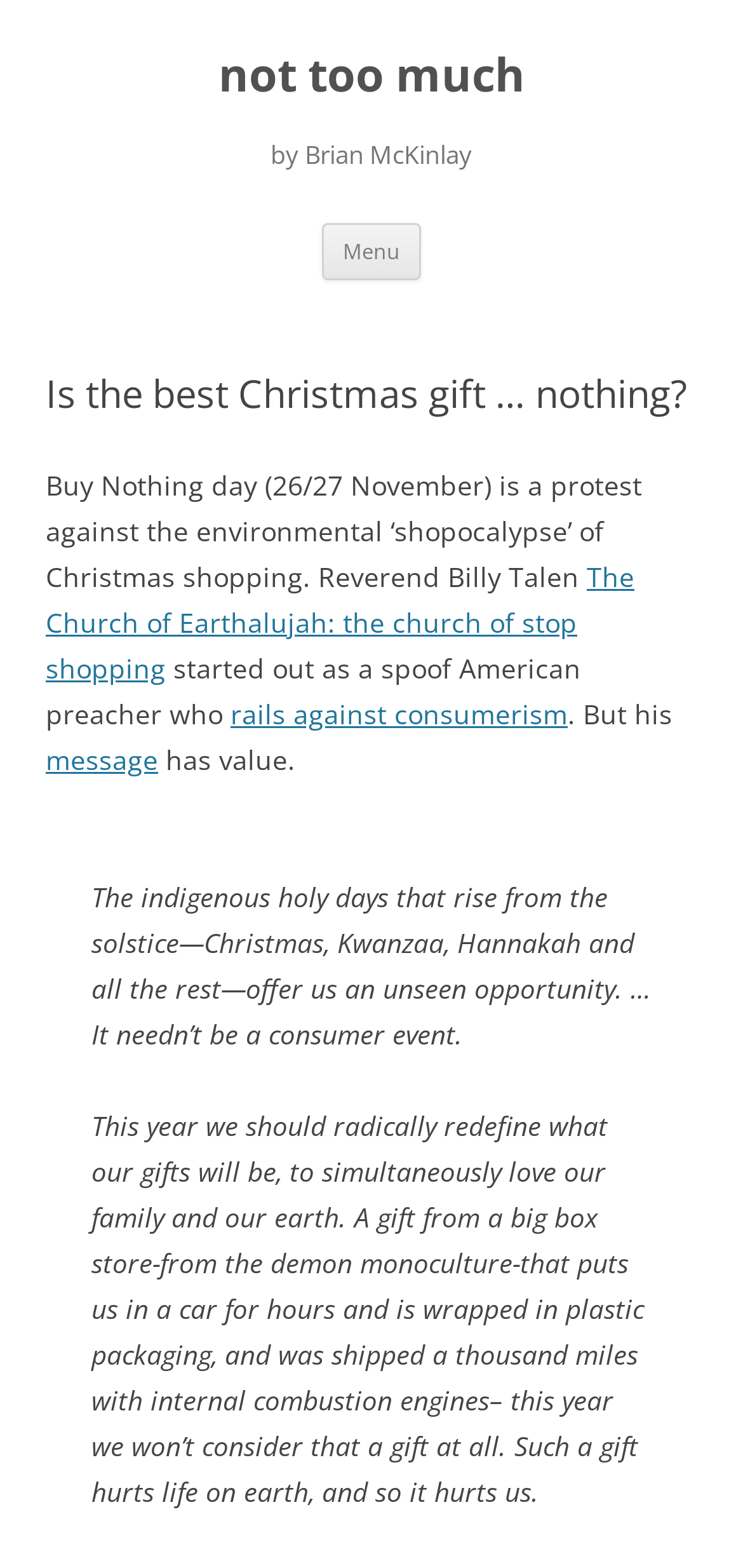Describe all the key features of the webpage in detail.

The webpage appears to be an article or blog post discussing the idea of redefining Christmas gifts to be more environmentally friendly. At the top of the page, there is a heading that reads "not too much" with a link to the same text. Below this, there is a smaller heading that displays the author's name, "by Brian McKinlay". 

To the right of the author's name, there is a button labeled "Menu". Below the menu button, there is a link that says "Skip to content". 

The main content of the page starts with a heading that reads "Is the best Christmas gift … nothing?". Below this, there is a block of text that discusses the concept of "Buy Nothing day" and its relation to environmentalism and consumerism. The text includes links to external sources, such as "The Church of Earthalujah: the church of stop shopping". 

Further down the page, there are more blocks of text that continue the discussion on redefining Christmas gifts. The text argues that traditional gifts from big box stores harm the environment and suggests alternative, more sustainable options. The article concludes with a call to action, encouraging readers to rethink their gift-giving habits.